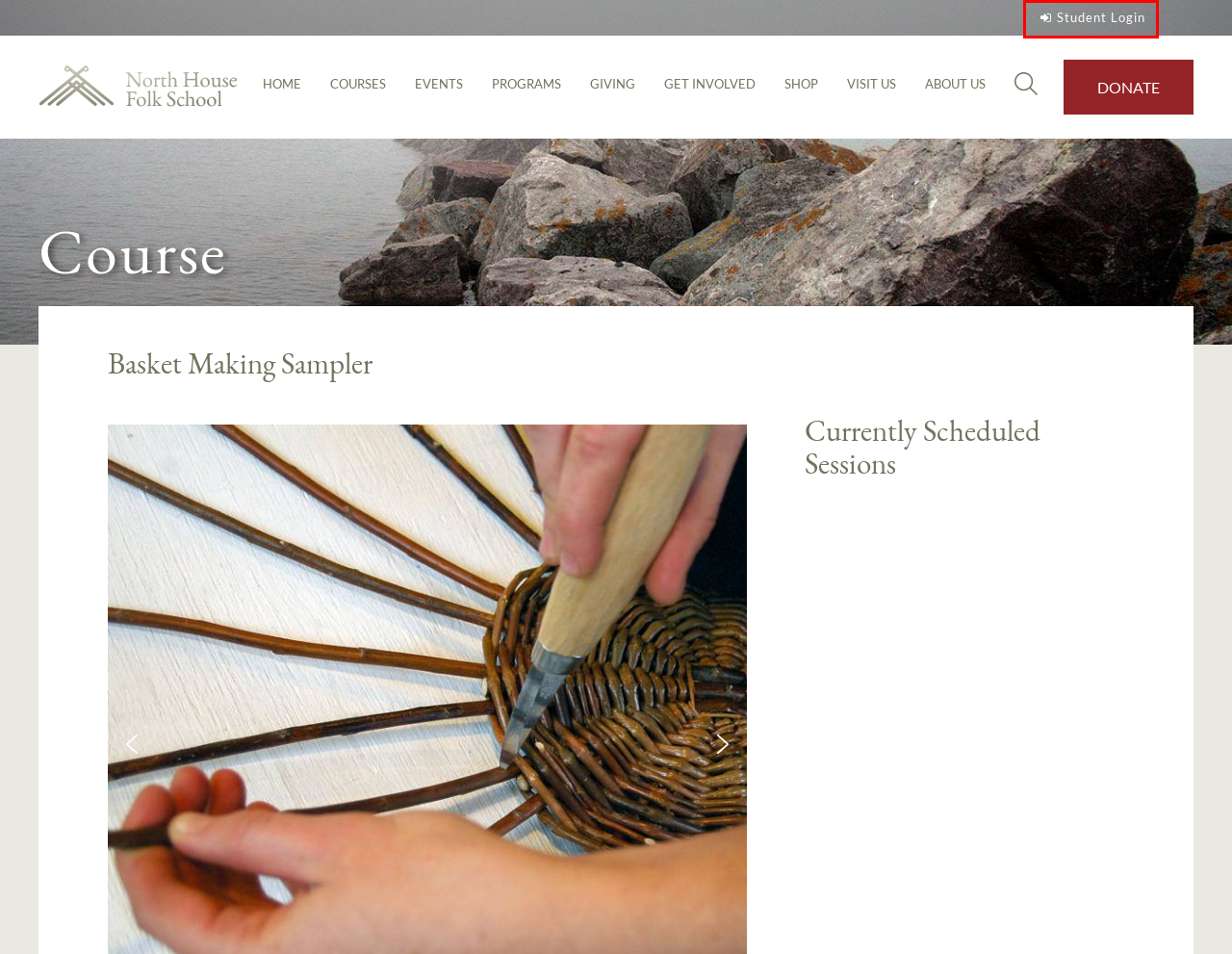Review the screenshot of a webpage that includes a red bounding box. Choose the most suitable webpage description that matches the new webpage after clicking the element within the red bounding box. Here are the candidates:
A. Basketry Courses
B. Timber Framing Courses
C. Blacksmithing & Toolmaking Courses
D. Special Event Courses
E. Sign in to your account
F. Woodcarving Courses
G. North House Folk School
H. Volunteer Courses

E